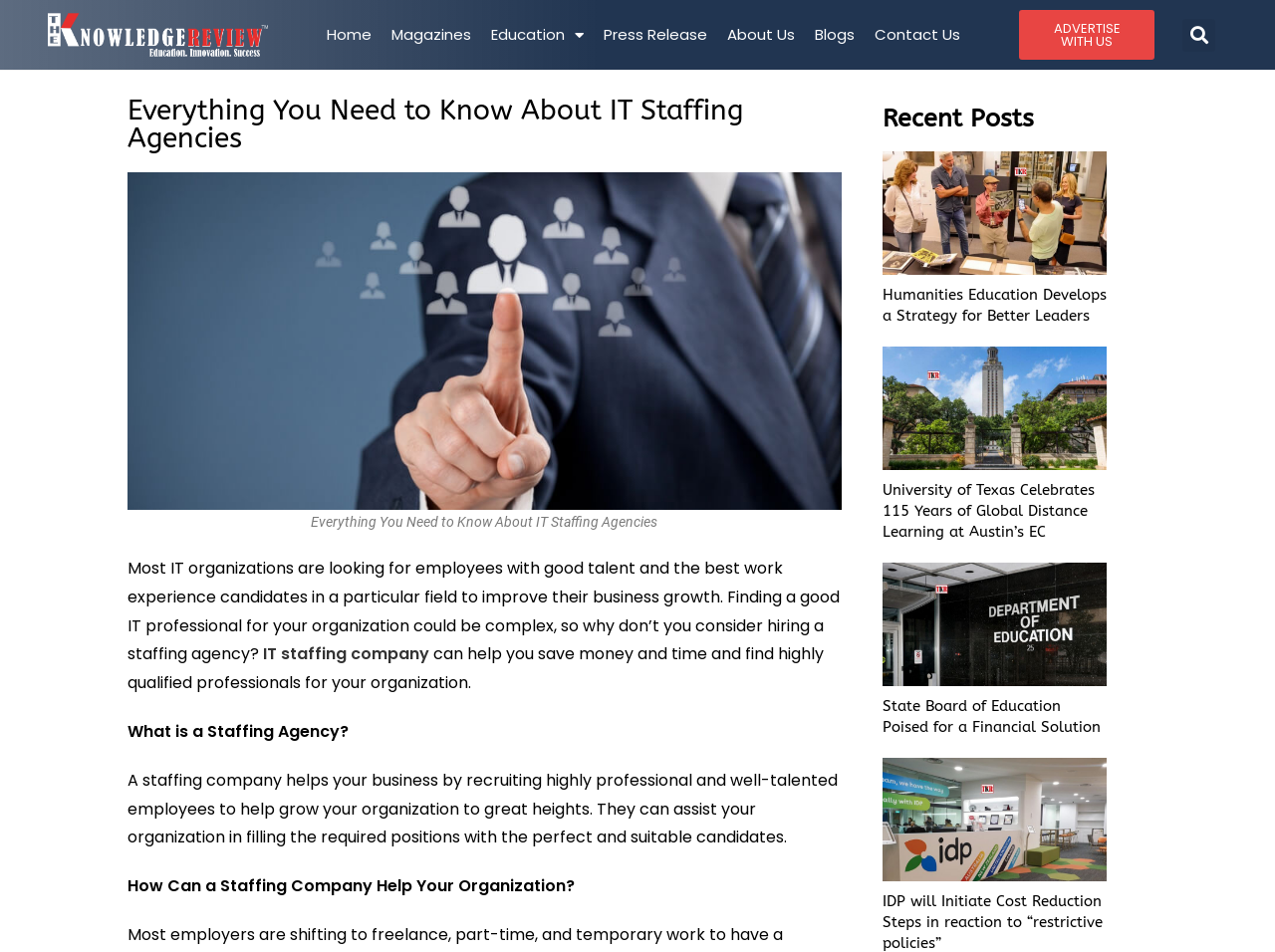Based on the element description Advertise With Us, identify the bounding box coordinates for the UI element. The coordinates should be in the format (top-left x, top-left y, bottom-right x, bottom-right y) and within the 0 to 1 range.

[0.799, 0.01, 0.906, 0.063]